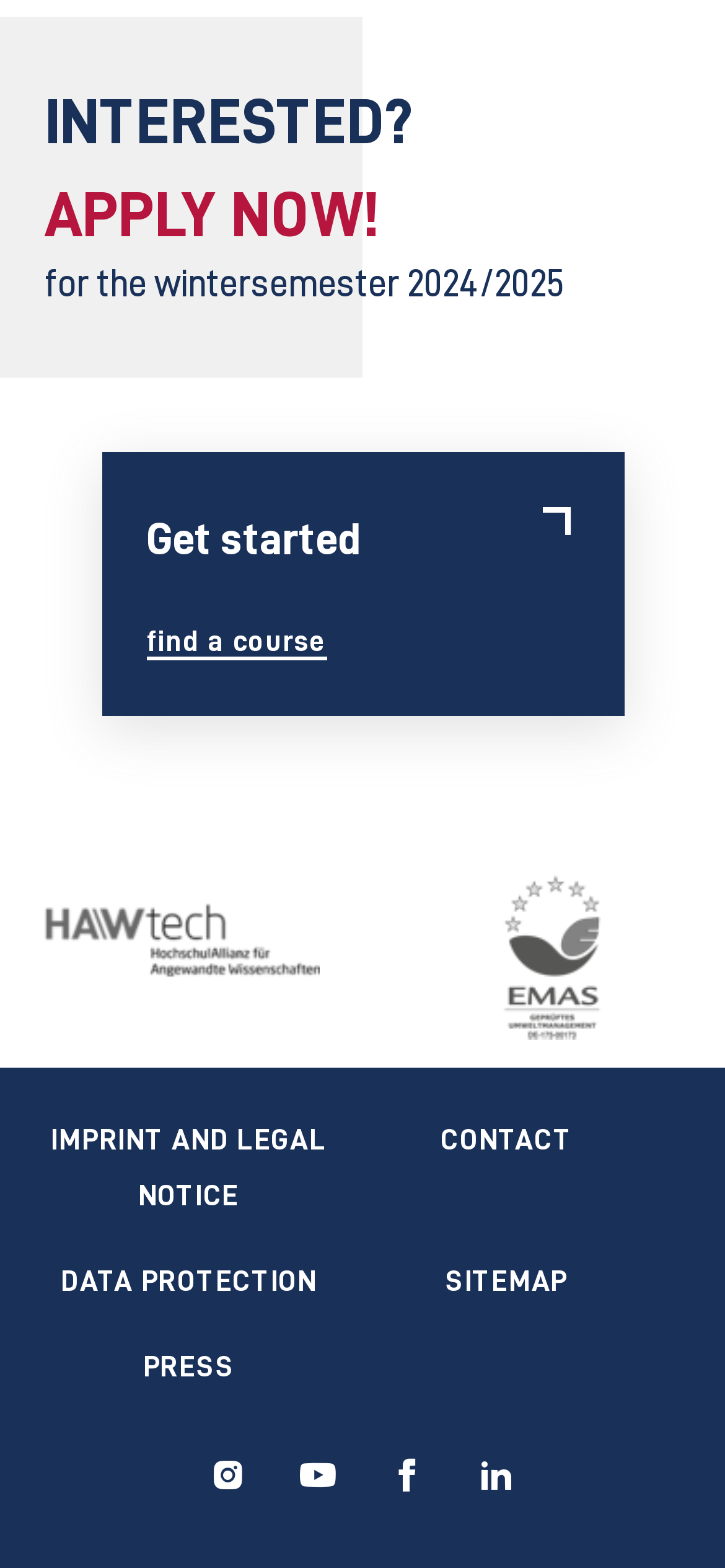Locate the bounding box coordinates of the item that should be clicked to fulfill the instruction: "Apply now for the winter semester 2024/2025".

[0.062, 0.011, 0.938, 0.241]